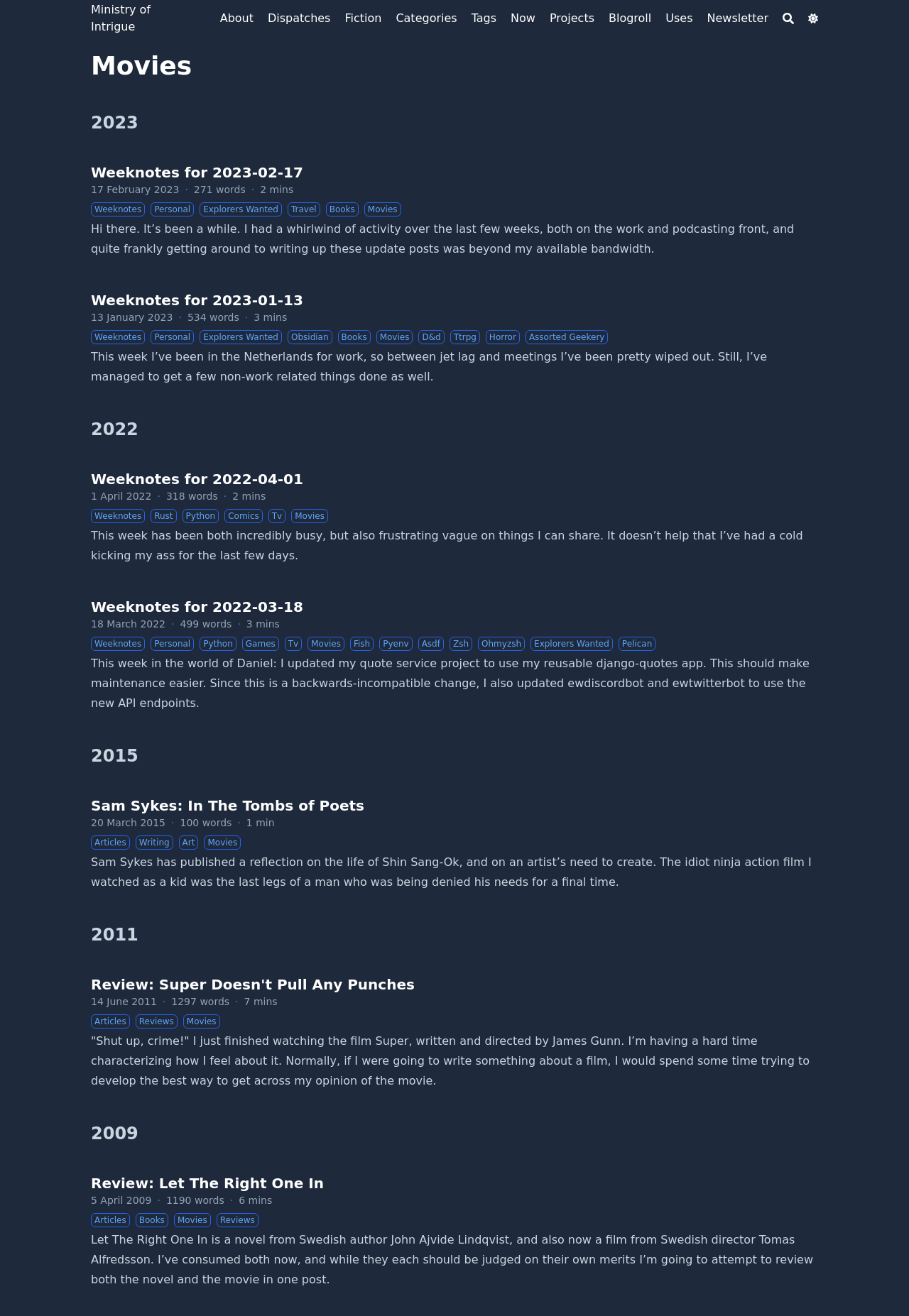What is the first link on the webpage?
Using the visual information, respond with a single word or phrase.

Ministry of Intrigue